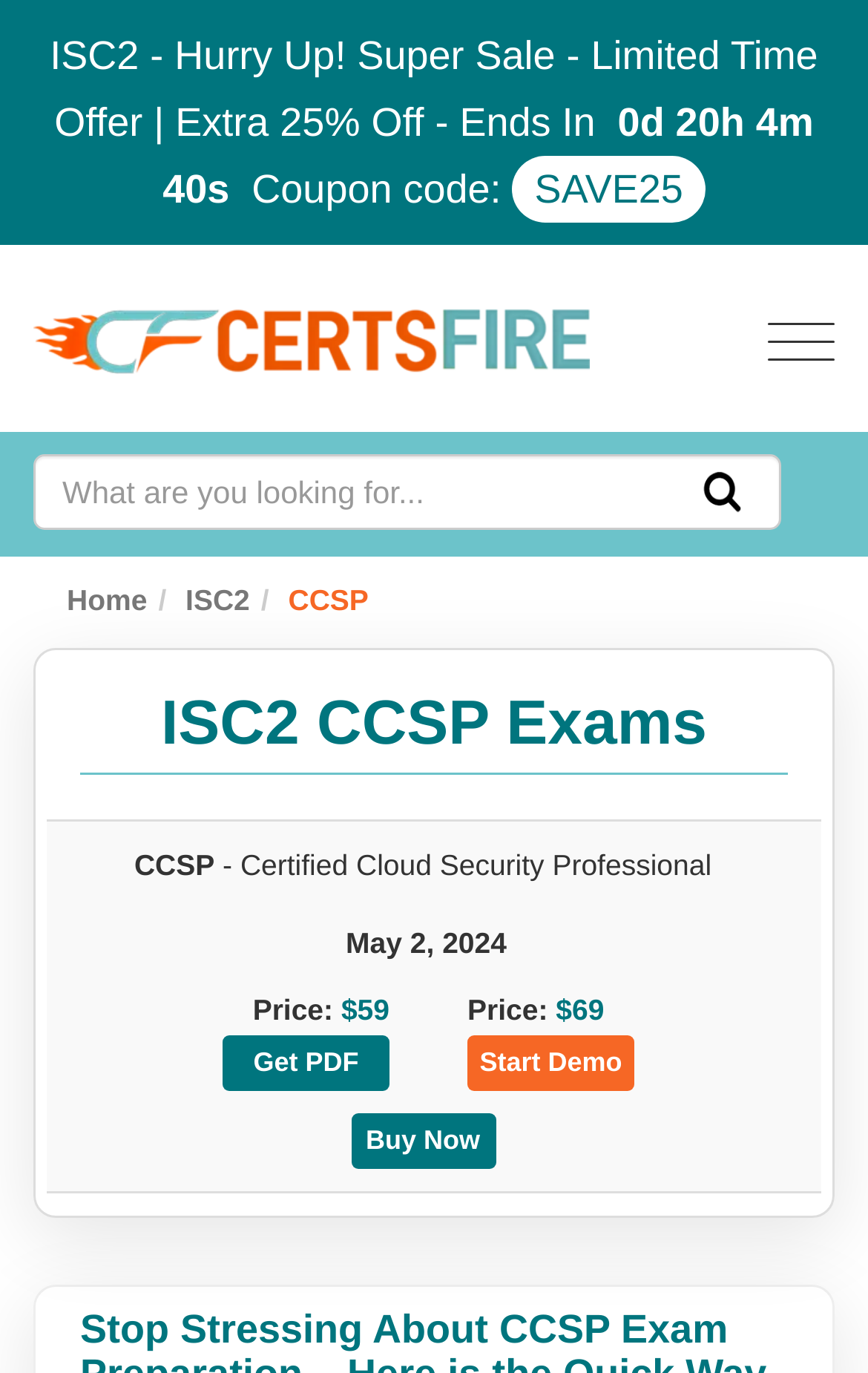From the webpage screenshot, predict the bounding box of the UI element that matches this description: "ISC2".

[0.214, 0.425, 0.288, 0.449]